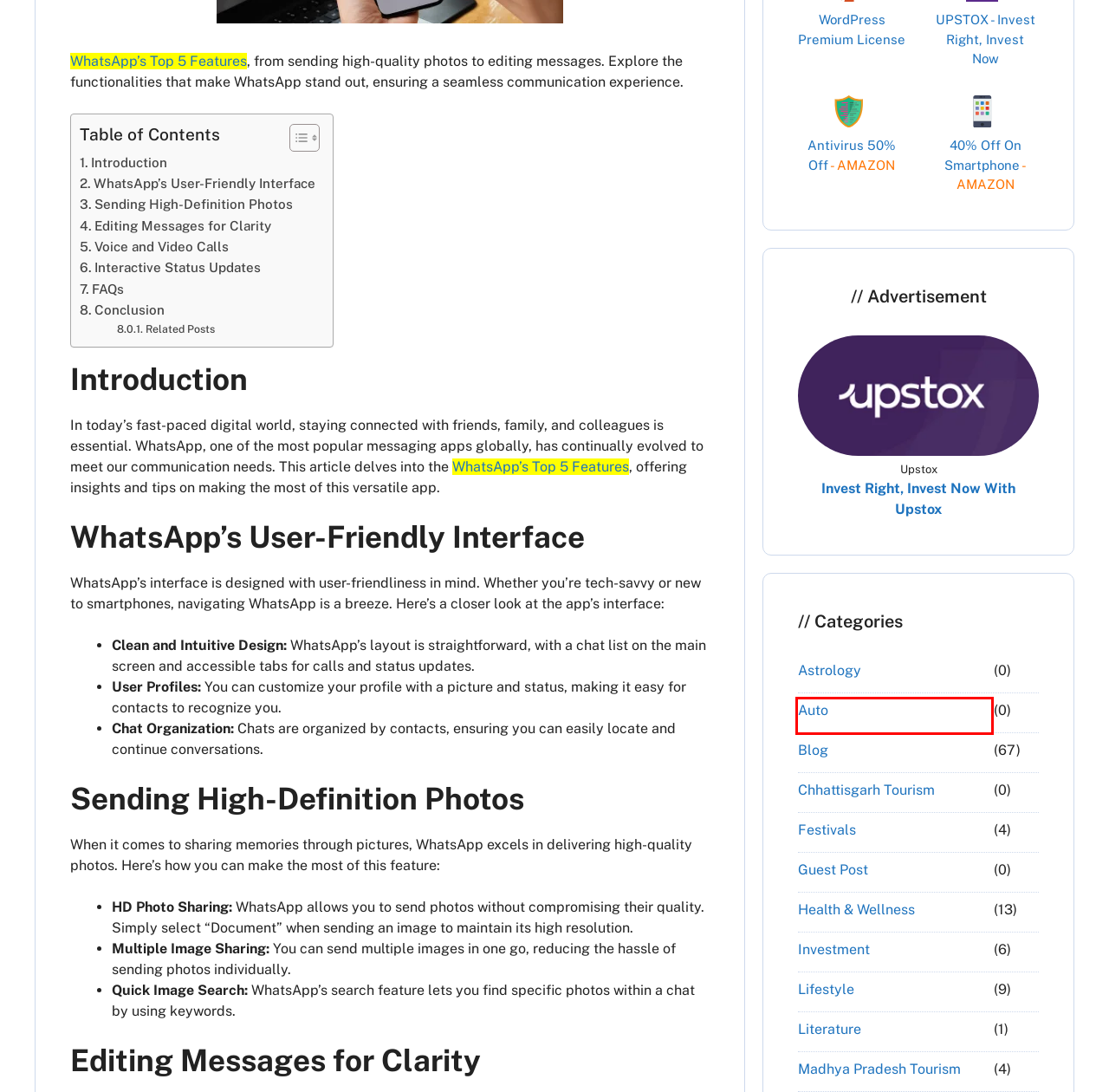You have a screenshot of a webpage where a red bounding box highlights a specific UI element. Identify the description that best matches the resulting webpage after the highlighted element is clicked. The choices are:
A. Lifestyle - centralindiatimes.com
B. Health & Wellness - centralindiatimes.com
C. Astrology - centralindiatimes.com
D. GeneratePress Premium 6.63 Activation With License Key @₹399.00 - centralindiatimes.com
E. Auto - centralindiatimes.com
F. How to Protect WhatsApp: Safeguard Your Privacy and Security - centralindiatimes.com
G. Guest Post - centralindiatimes.com
H. Chhattisgarh Tourism - centralindiatimes.com

E